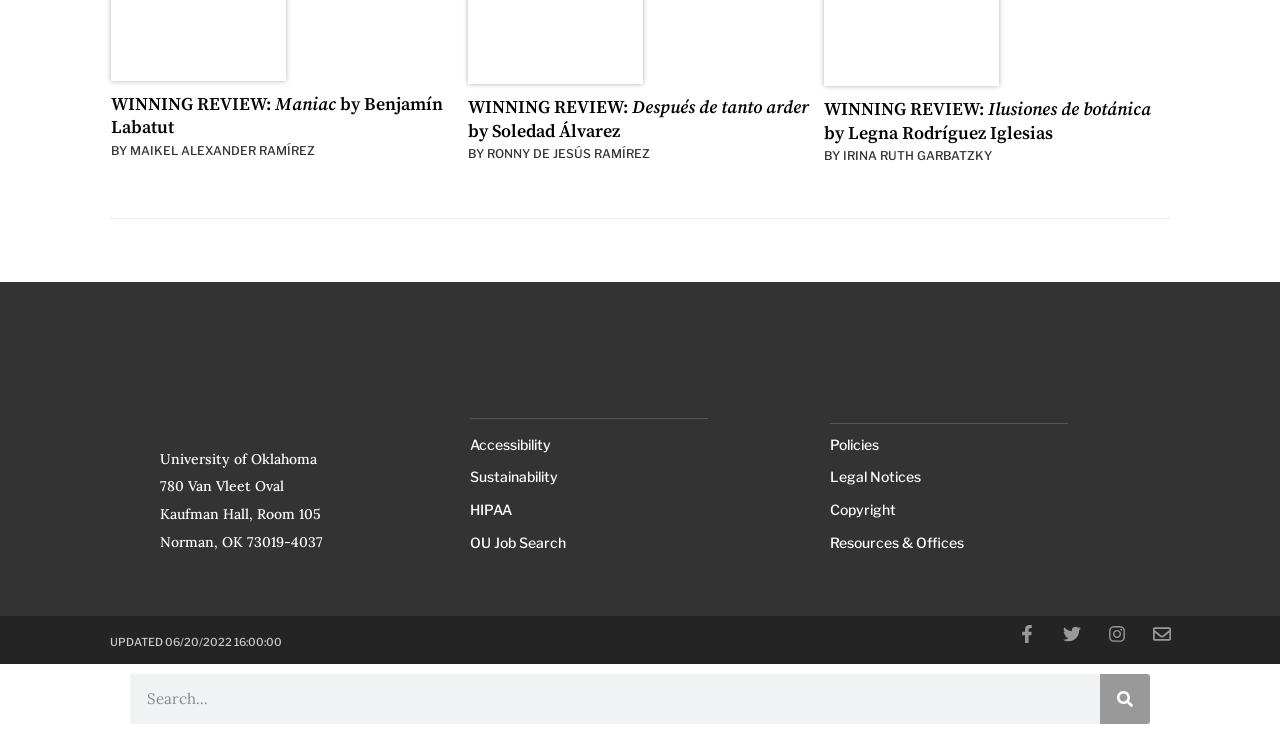Please identify the bounding box coordinates of the element on the webpage that should be clicked to follow this instruction: "Search for something on the website". The bounding box coordinates should be given as four float numbers between 0 and 1, formatted as [left, top, right, bottom].

[0.102, 0.918, 0.898, 0.986]